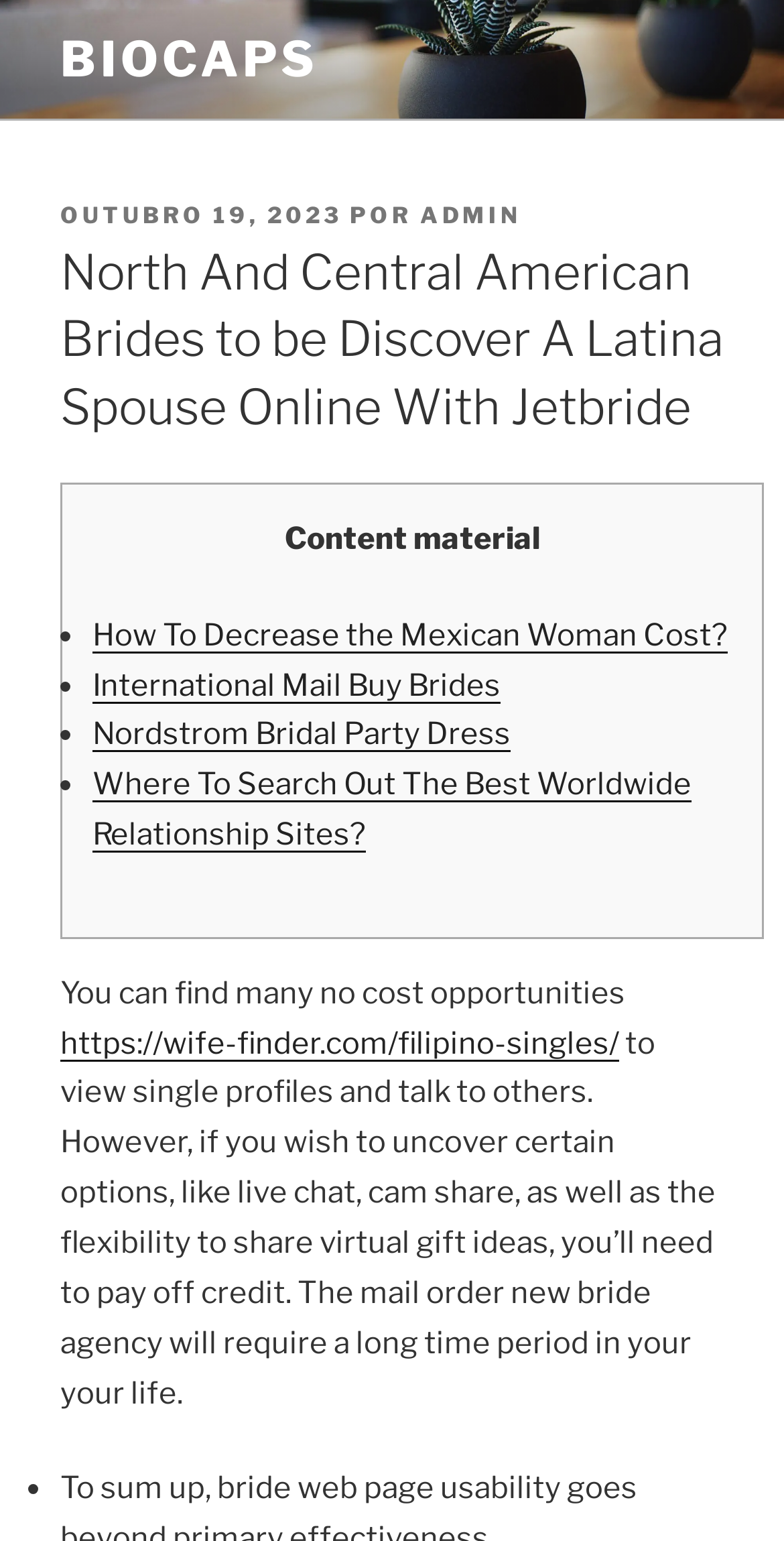Please locate the bounding box coordinates of the element that should be clicked to achieve the given instruction: "Click on the BIOCAPS link".

[0.077, 0.02, 0.406, 0.057]